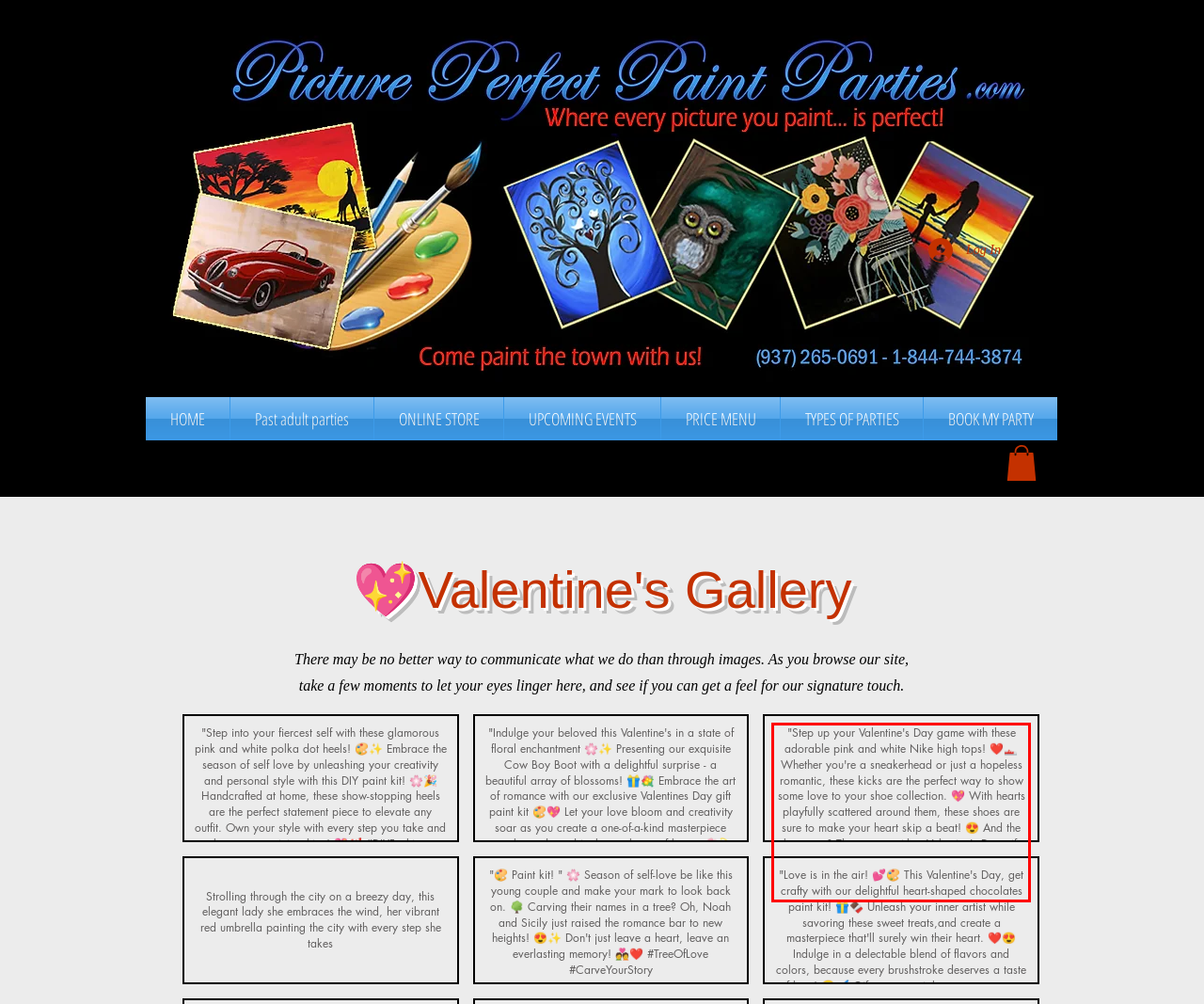You have a screenshot with a red rectangle around a UI element. Recognize and extract the text within this red bounding box using OCR.

"Step up your Valentine's Day game with these adorable pink and white Nike high tops! ❤️👟 Whether you're a sneakerhead or just a hopeless romantic, these kicks are the perfect way to show some love to your shoe collection. 💖 With hearts playfully scattered around them, these shoes are sure to make your heart skip a beat! 😍 And the best part? They come with a Valentine's Day gift paint kit, so you can customize them with your own unique touch! 🎨🌈 Take a step towards love and style this Valen